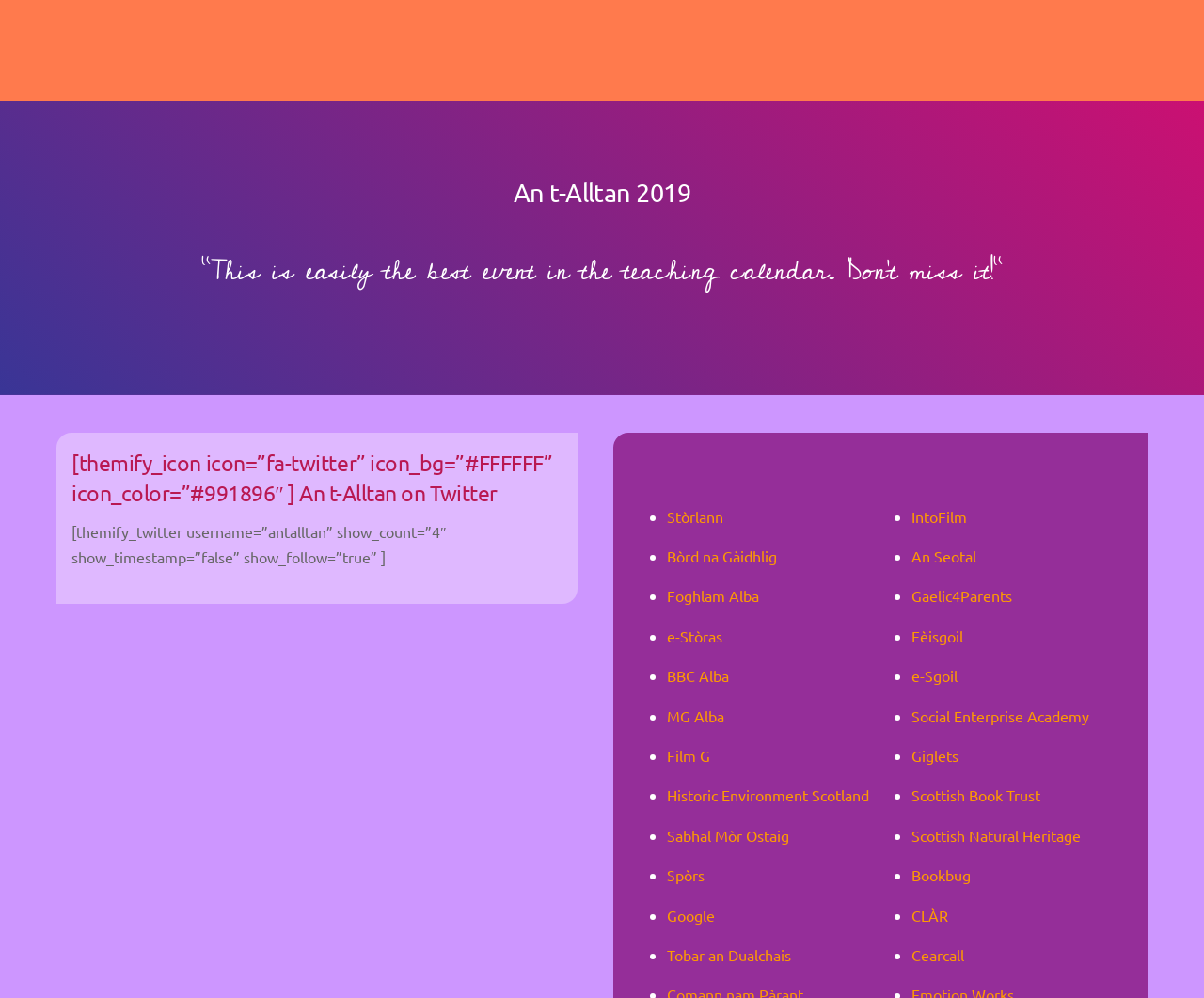What is the event mentioned on the webpage?
Look at the screenshot and respond with a single word or phrase.

An t-Alltan 2019